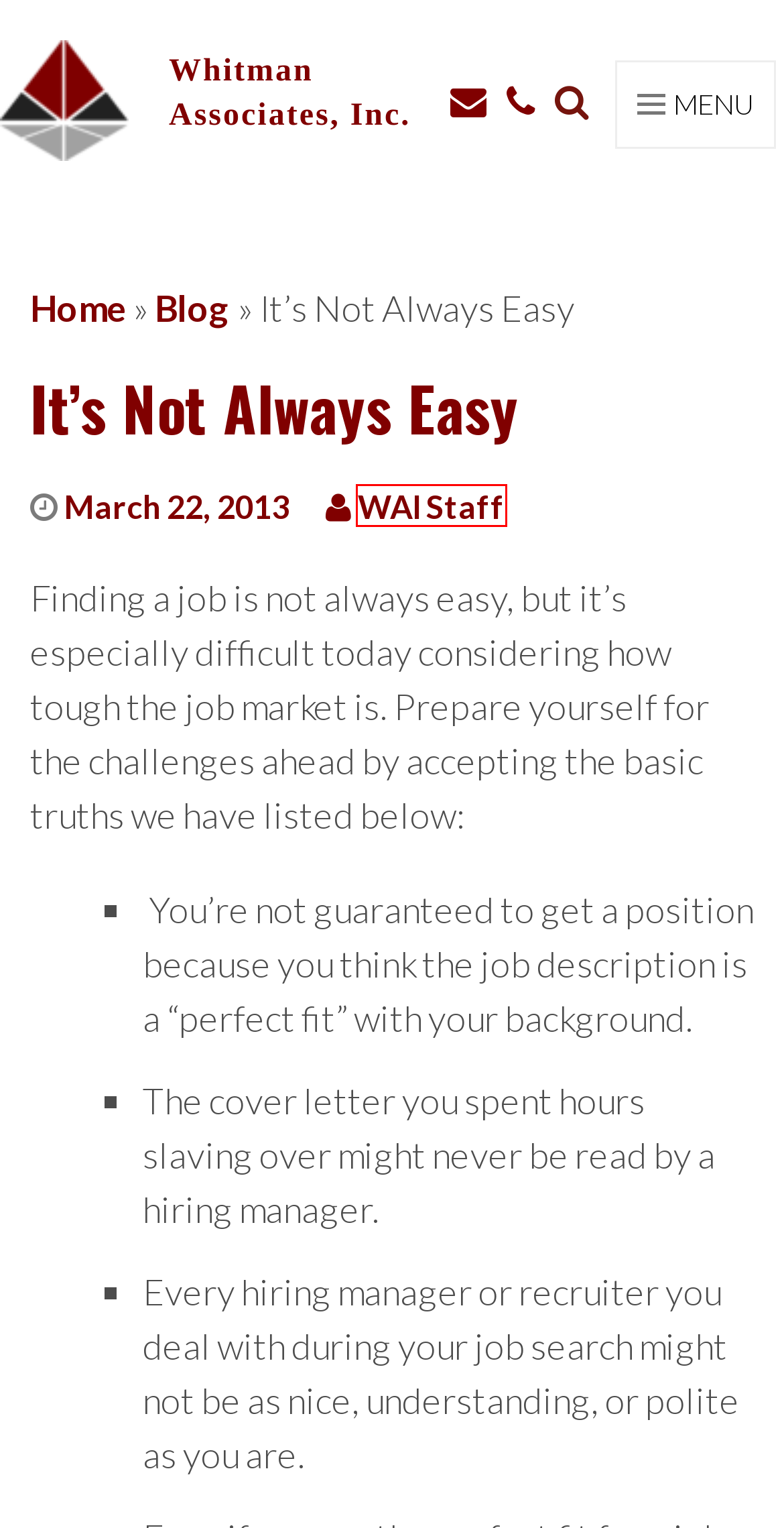Analyze the screenshot of a webpage featuring a red rectangle around an element. Pick the description that best fits the new webpage after interacting with the element inside the red bounding box. Here are the candidates:
A. Information for Employees | Whitman Associates, Inc.
B. Blog | Whitman Associates, Inc.
C. Staffing Agencies | Experts Since 1972 | Whitman Associates
D. WAI Staff, Author at Whitman Associates, Inc.
E. Employee Recruitment Services D.C. Area | Whitman Associates
F. Jobs in the D.C. Area | Apply Now | Whitman Associates, Inc.
G. Staffing Agency Washington, D.C. | Whitman Associates
H. Contact Us | Whitman Associates, Inc.

D